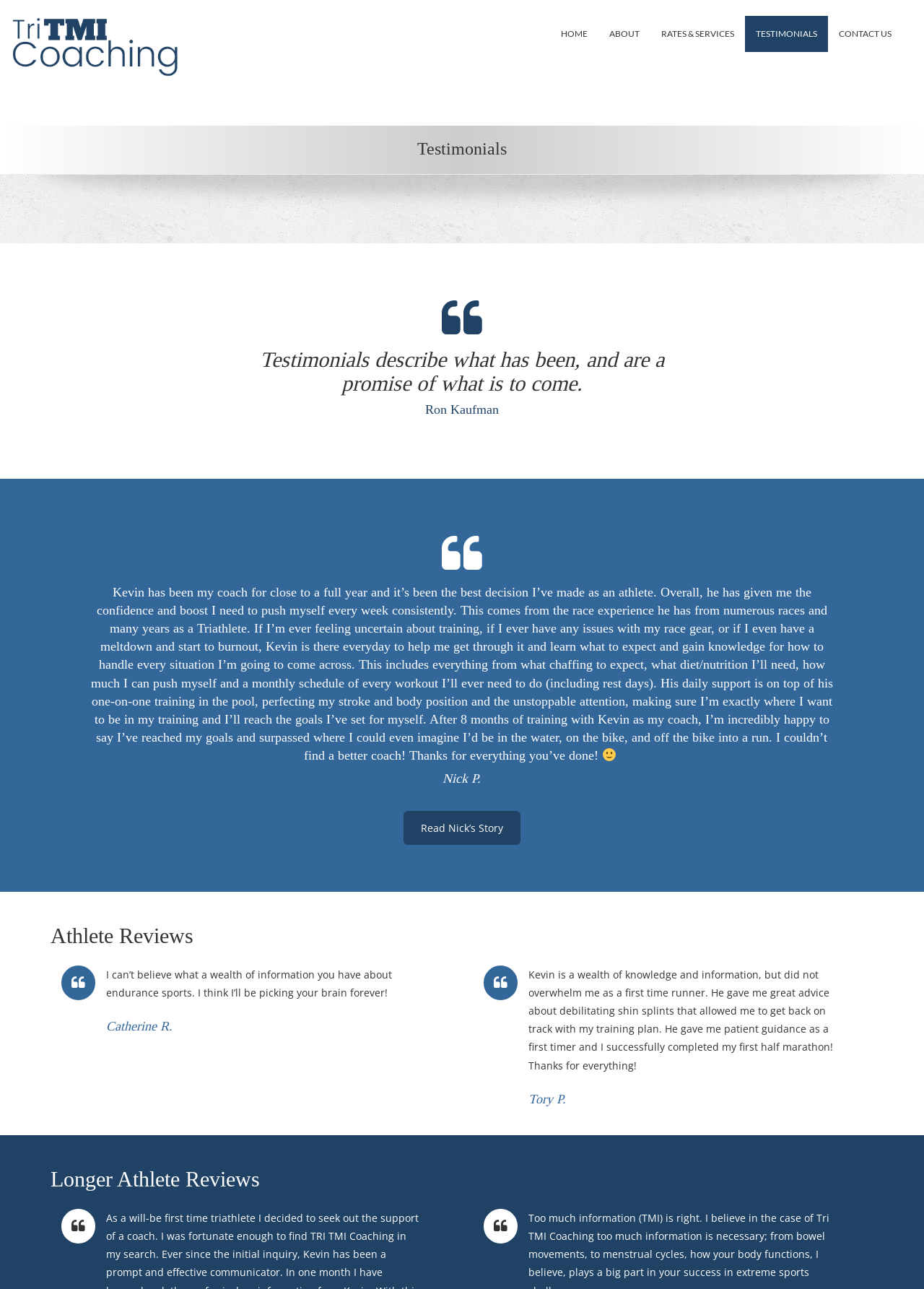Using the provided description Contact Us, find the bounding box coordinates for the UI element. Provide the coordinates in (top-left x, top-left y, bottom-right x, bottom-right y) format, ensuring all values are between 0 and 1.

[0.896, 0.012, 0.977, 0.04]